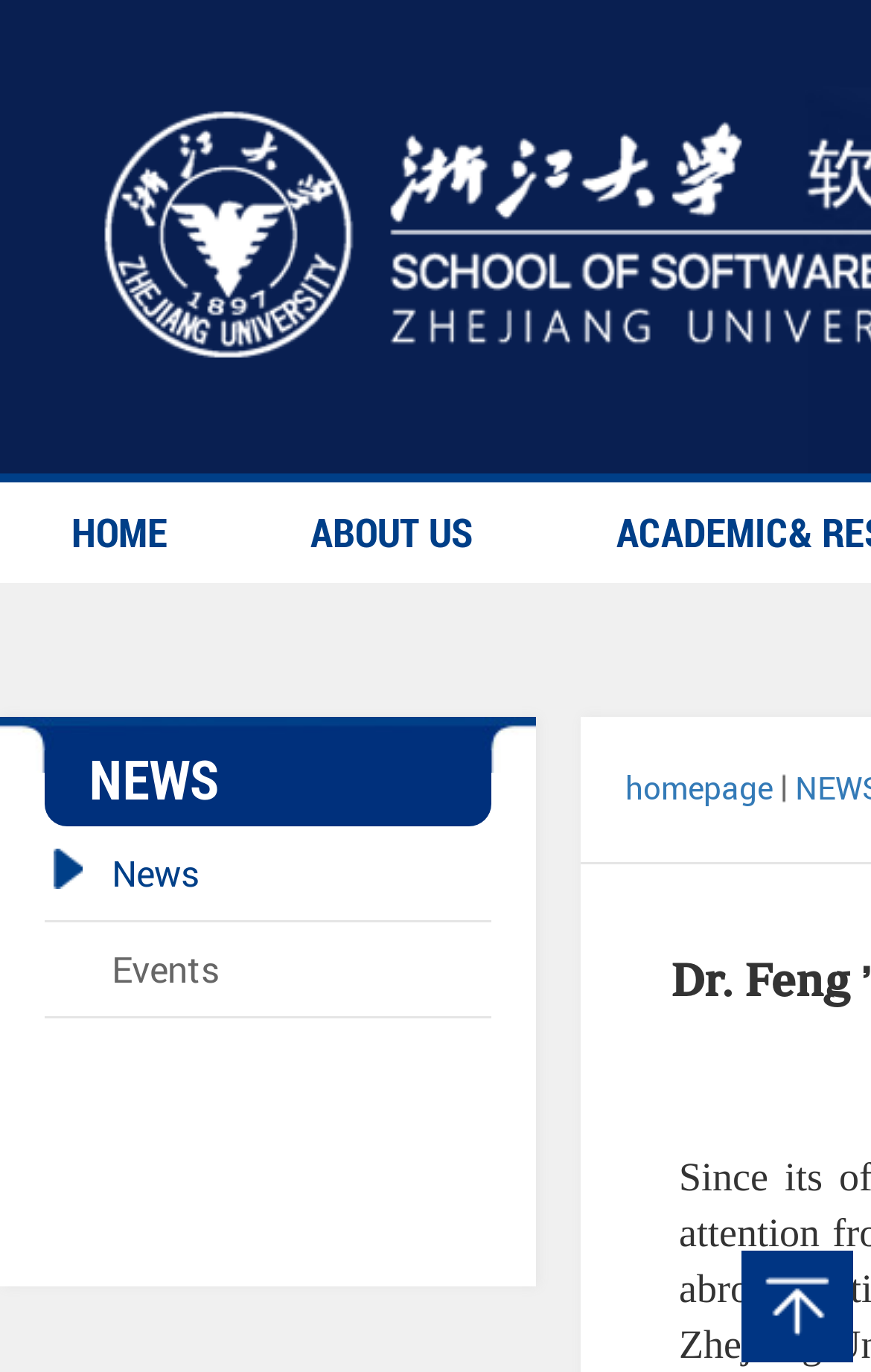What is the second main navigation link?
Carefully examine the image and provide a detailed answer to the question.

I looked at the main navigation links at the top of the webpage and found that the second link is 'ABOUT US'.